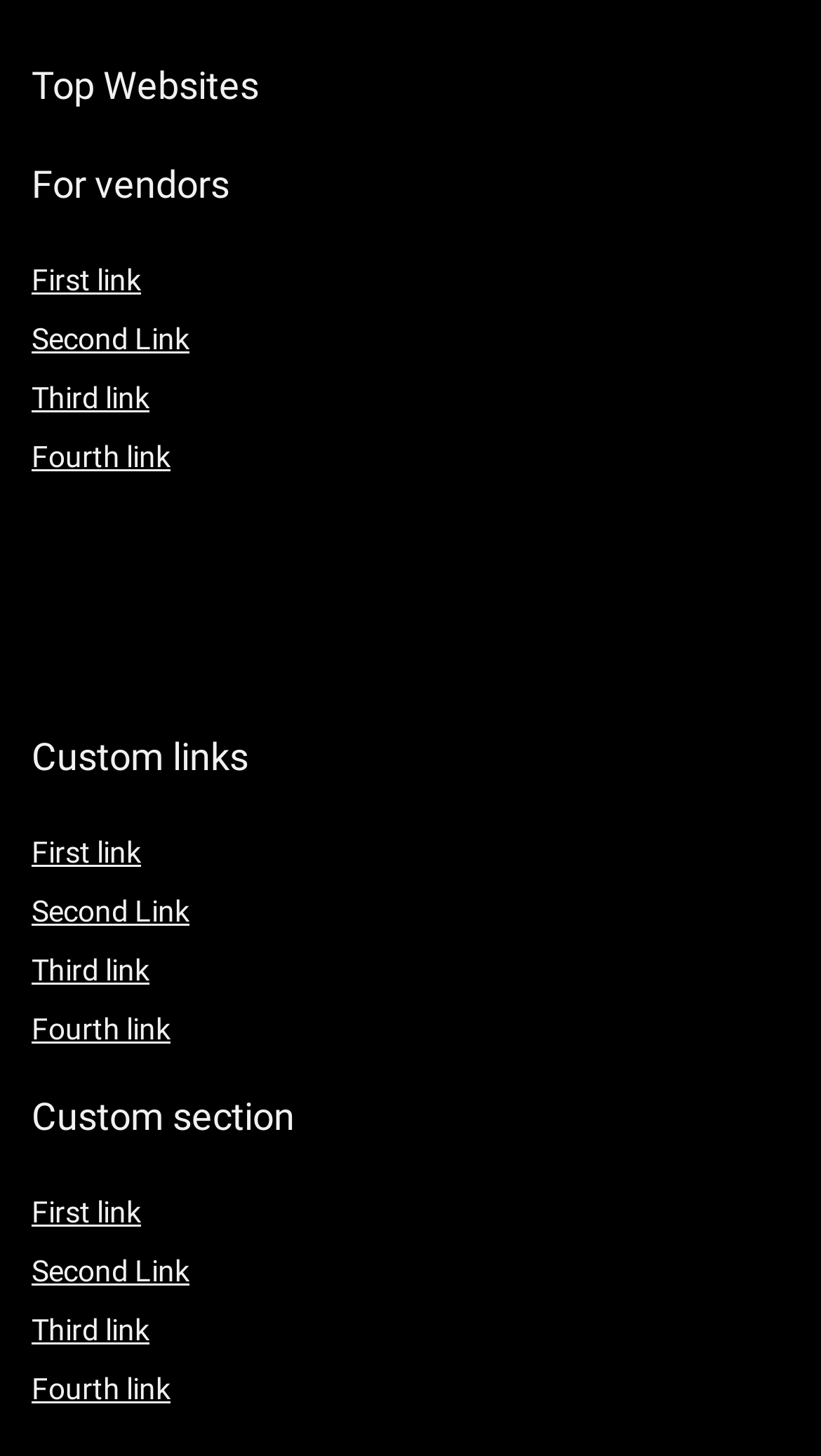Answer succinctly with a single word or phrase:
How many custom links are there?

Four